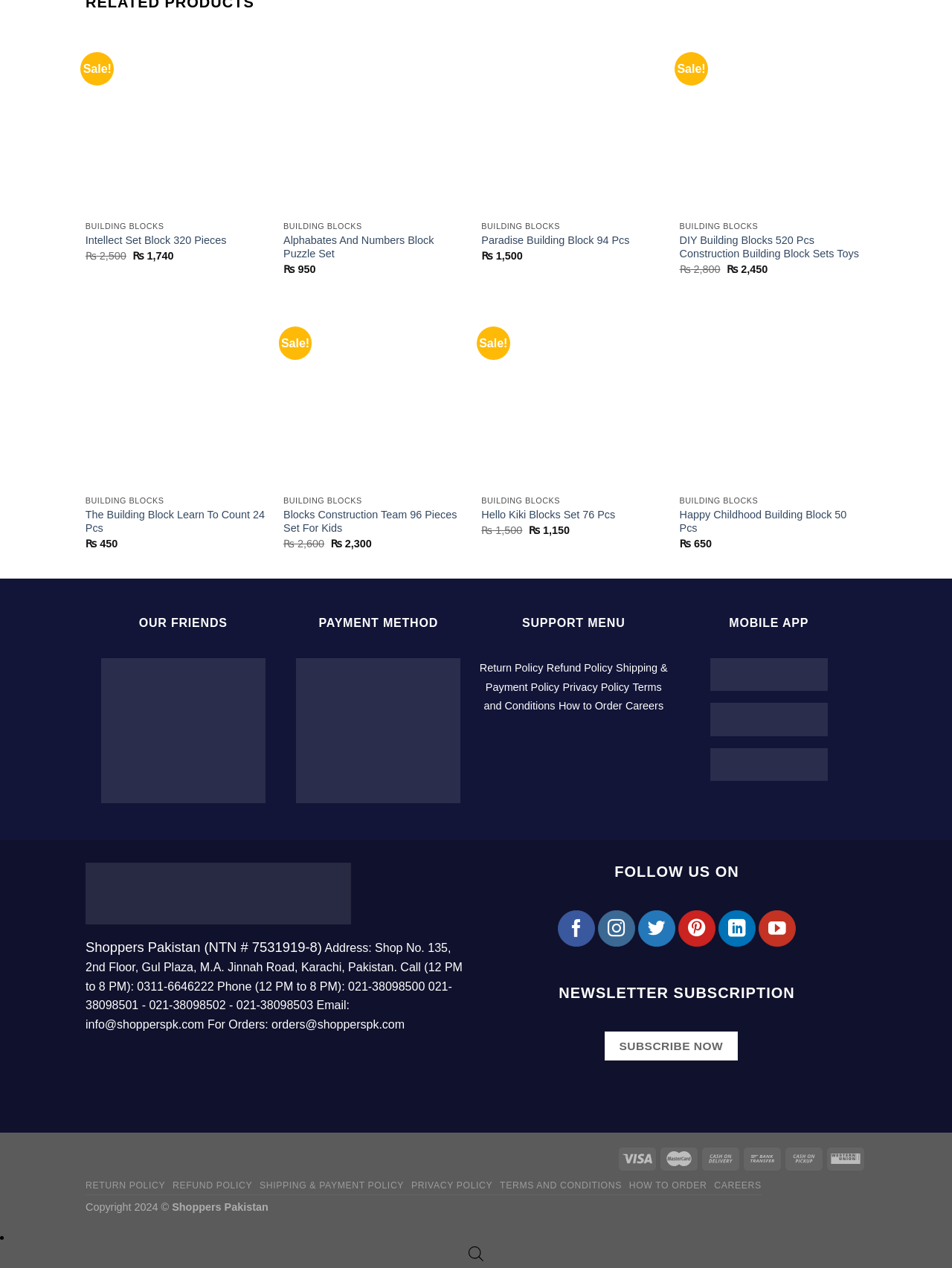Provide a short answer to the following question with just one word or phrase: What is the discount on Intellect Set Block 320 Pieces?

Sale!